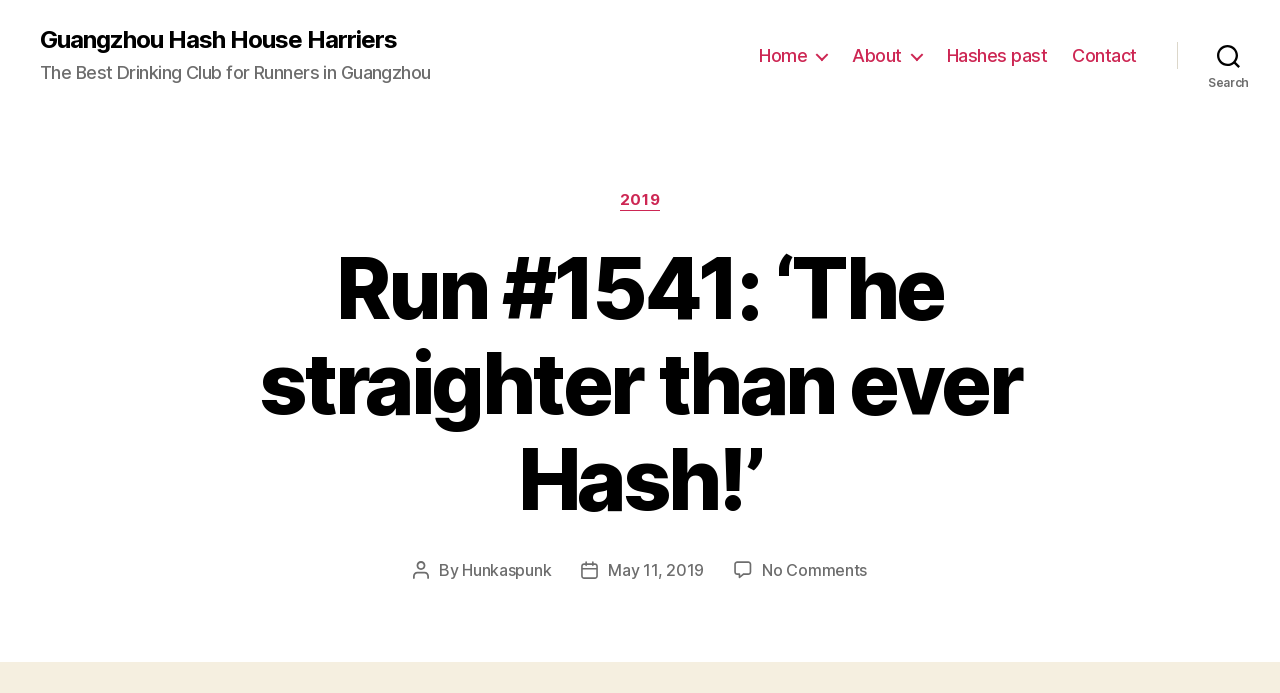Locate the bounding box coordinates of the element that needs to be clicked to carry out the instruction: "Read the post by 'Hunkaspunk'". The coordinates should be given as four float numbers ranging from 0 to 1, i.e., [left, top, right, bottom].

[0.361, 0.808, 0.431, 0.837]